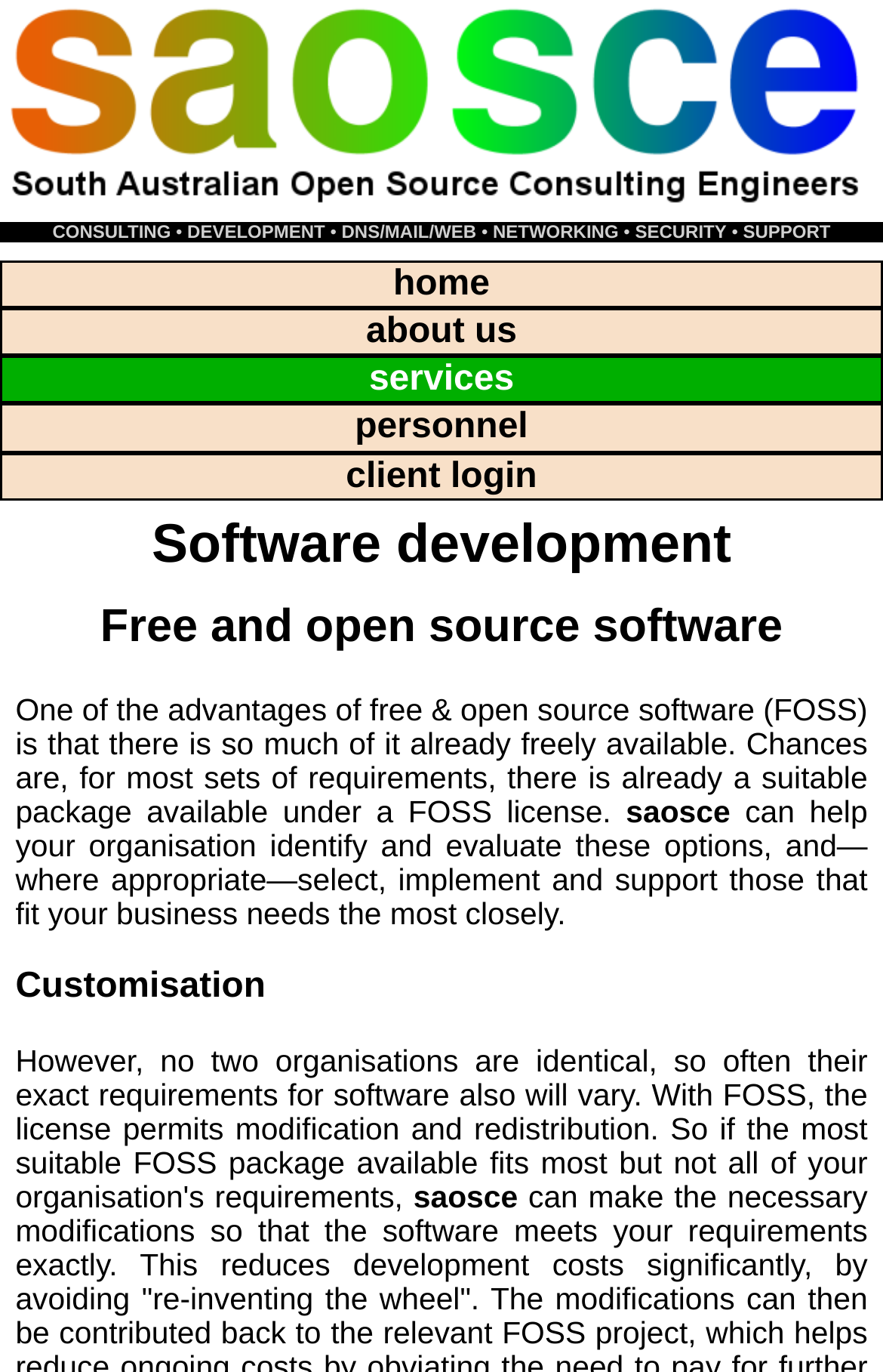Determine the bounding box coordinates of the UI element described below. Use the format (top-left x, top-left y, bottom-right x, bottom-right y) with floating point numbers between 0 and 1: client login

[0.0, 0.33, 1.0, 0.365]